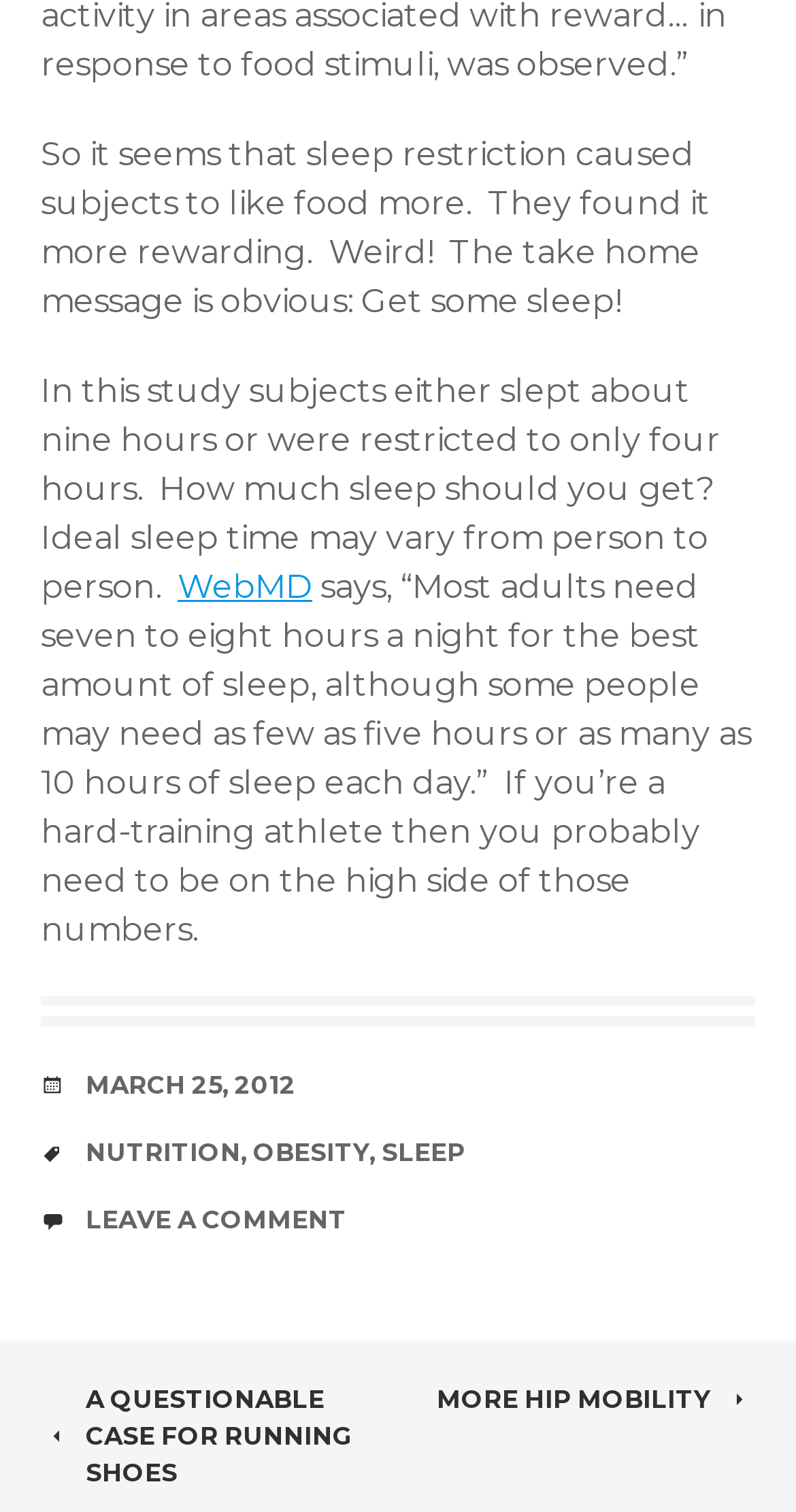Give the bounding box coordinates for this UI element: "More Hip Mobility". The coordinates should be four float numbers between 0 and 1, arranged as [left, top, right, bottom].

[0.549, 0.913, 0.949, 0.938]